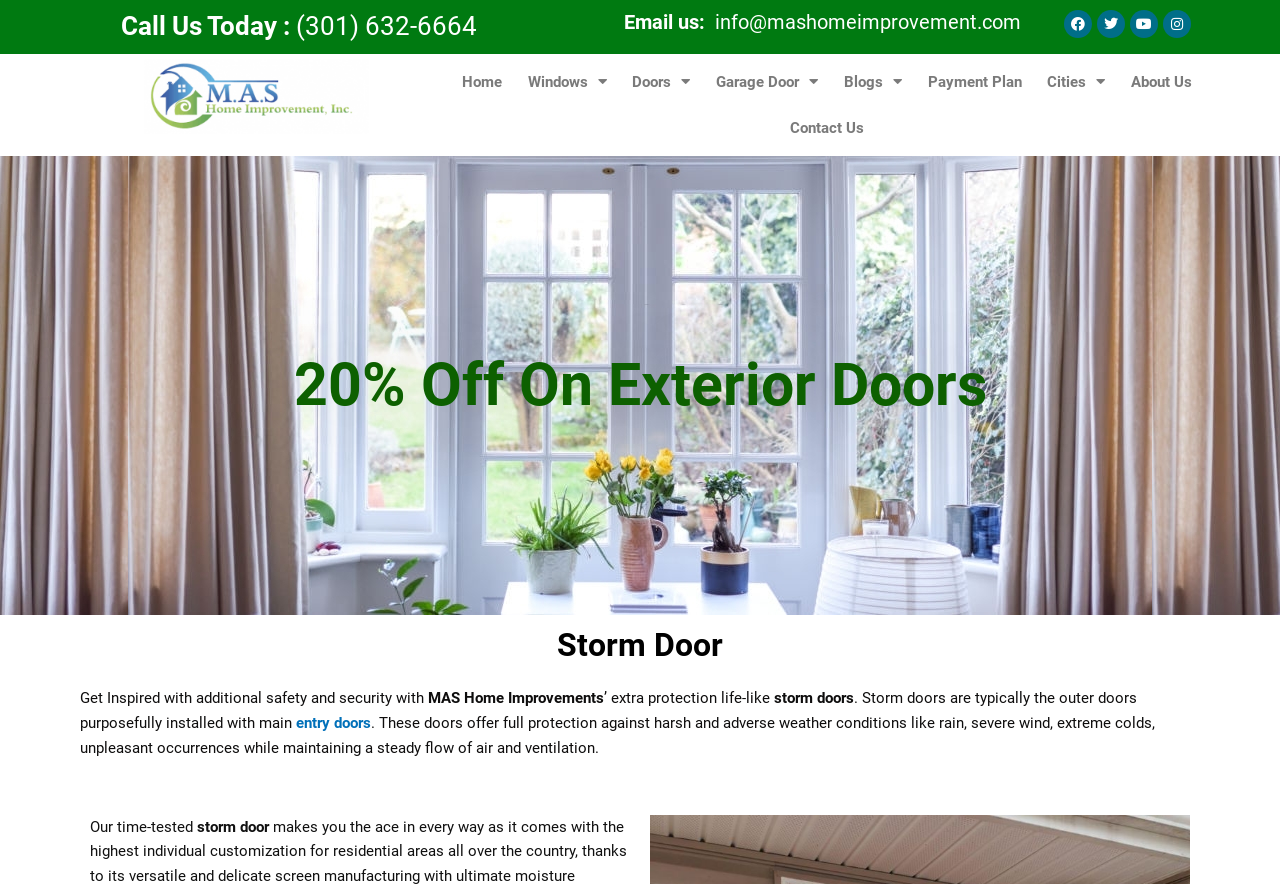What is the phone number to call?
Based on the image, provide a one-word or brief-phrase response.

(301) 632-6664